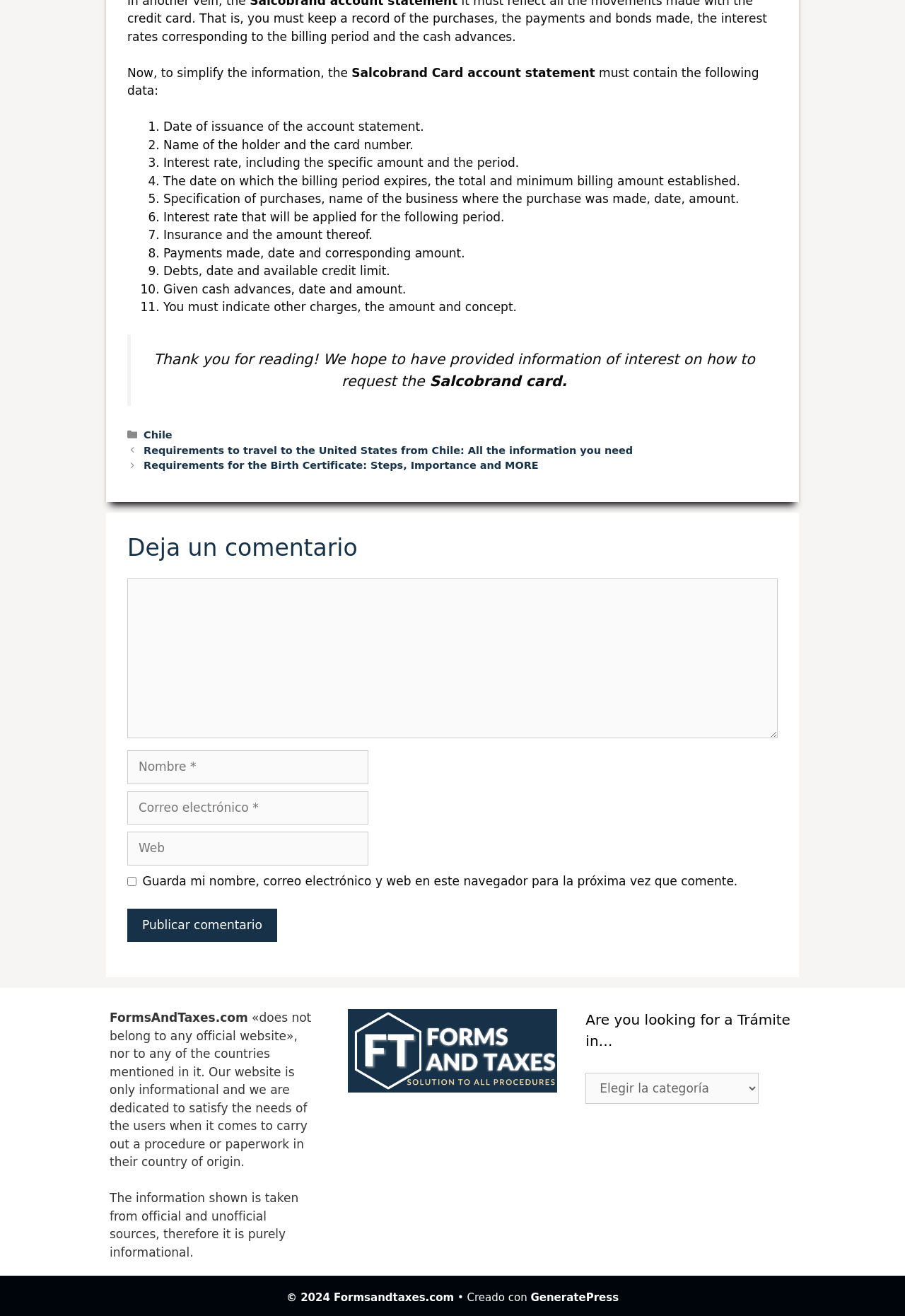Indicate the bounding box coordinates of the element that must be clicked to execute the instruction: "Click on the 'Publicar comentario' button". The coordinates should be given as four float numbers between 0 and 1, i.e., [left, top, right, bottom].

[0.141, 0.69, 0.306, 0.716]